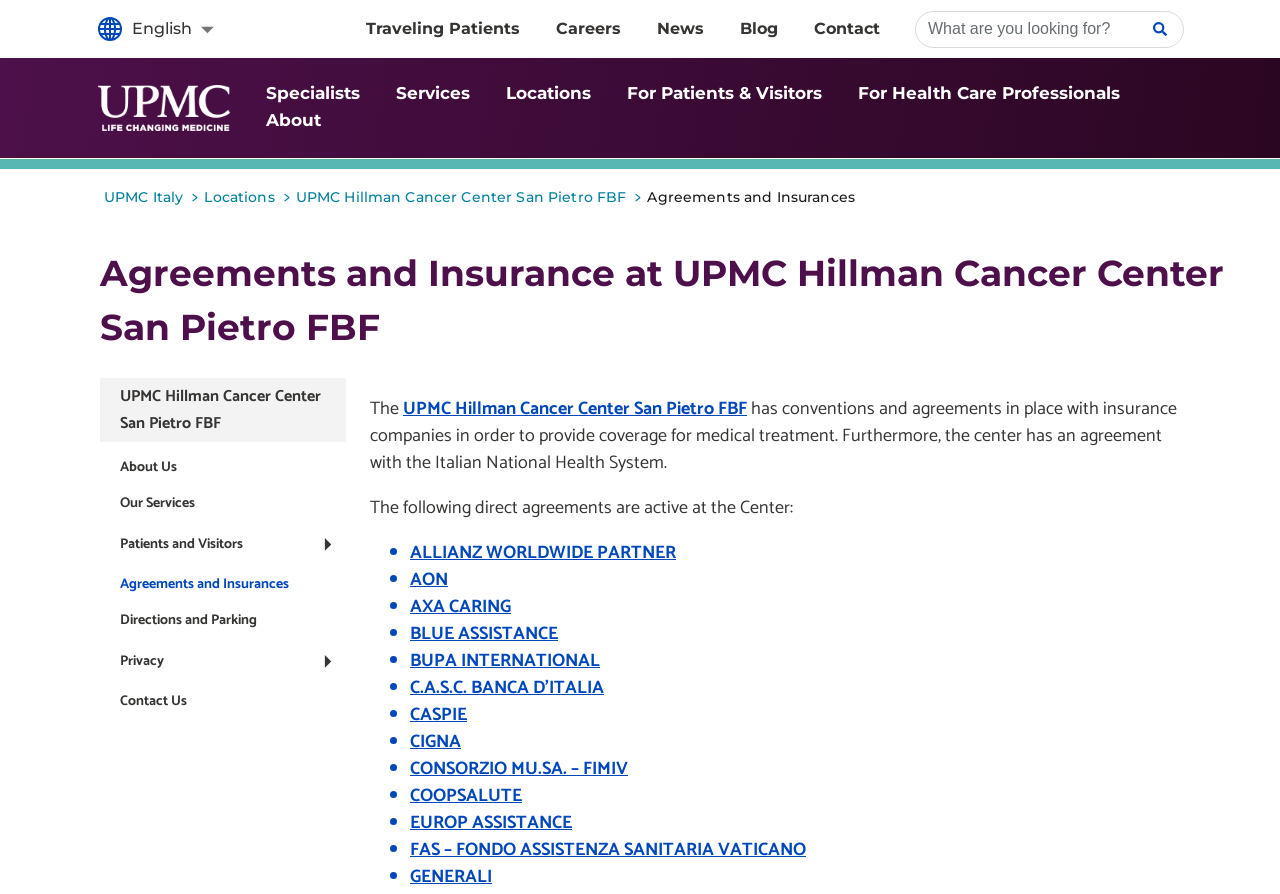Find and generate the main title of the webpage.

Agreements and Insurance at UPMC Hillman Cancer Center San Pietro FBF